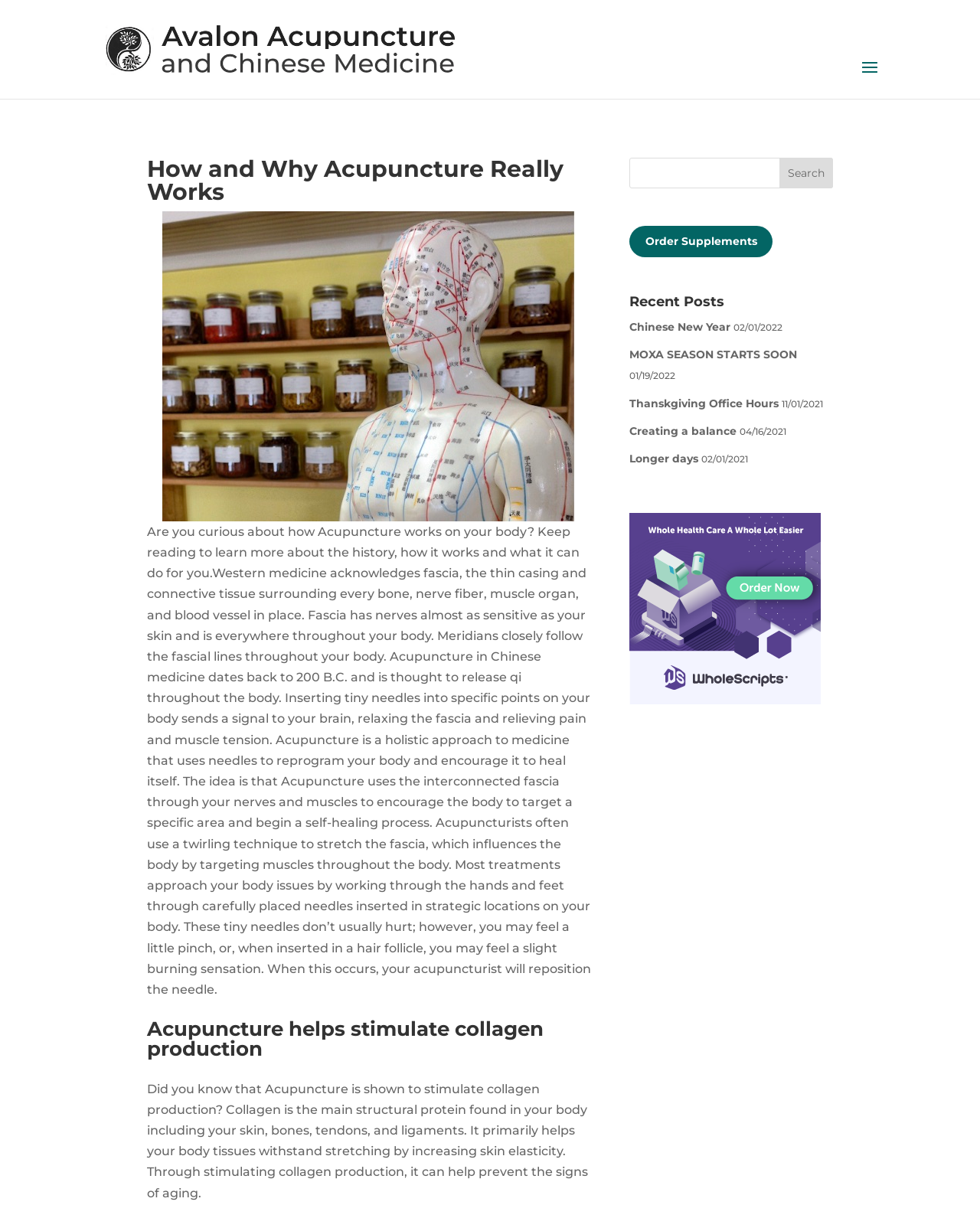Pinpoint the bounding box coordinates of the element that must be clicked to accomplish the following instruction: "Click the 'Avalon Acupuncture' link". The coordinates should be in the format of four float numbers between 0 and 1, i.e., [left, top, right, bottom].

[0.103, 0.034, 0.406, 0.046]